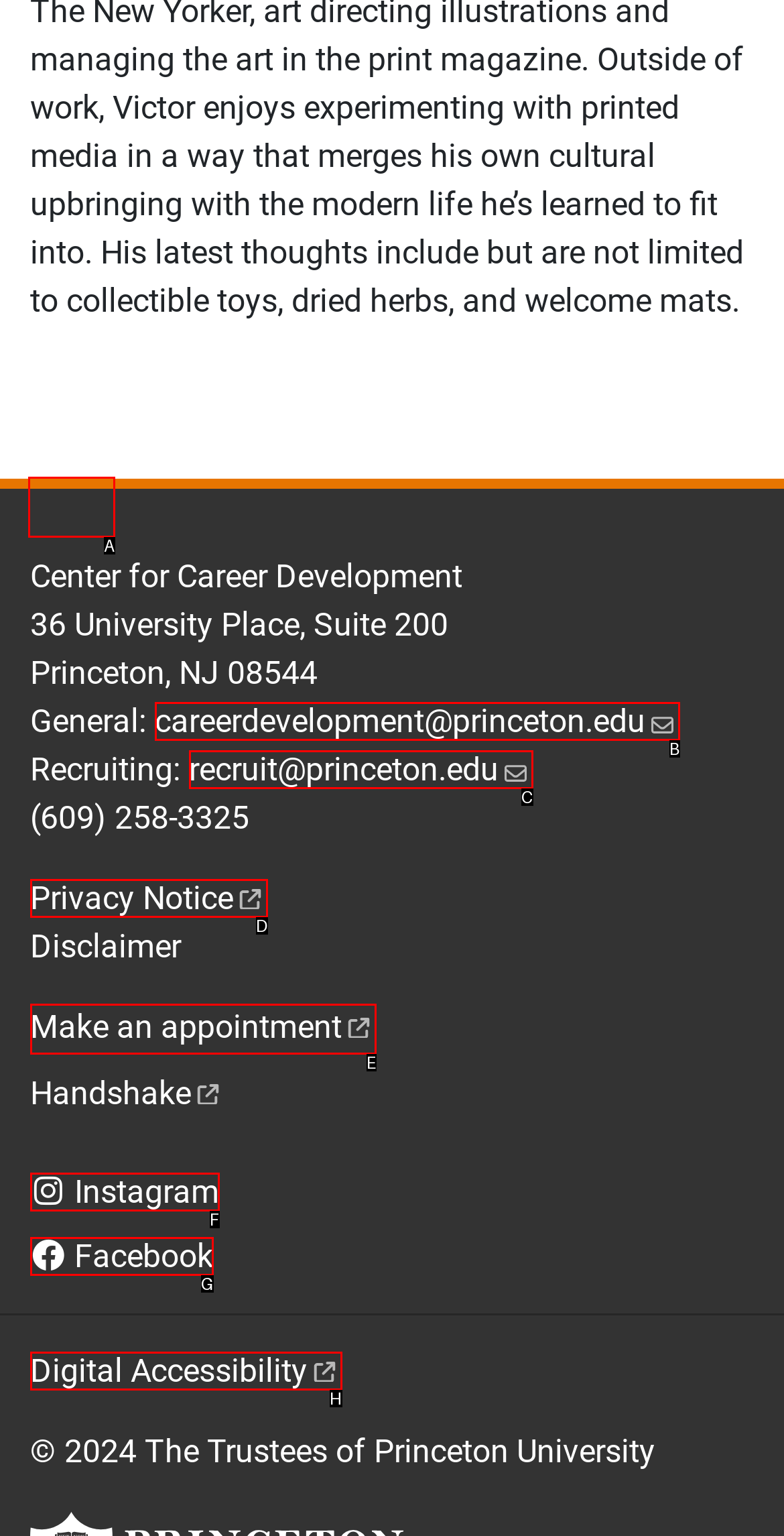Select the letter that corresponds to this element description: Privacy Notice(Link is external)
Answer with the letter of the correct option directly.

D